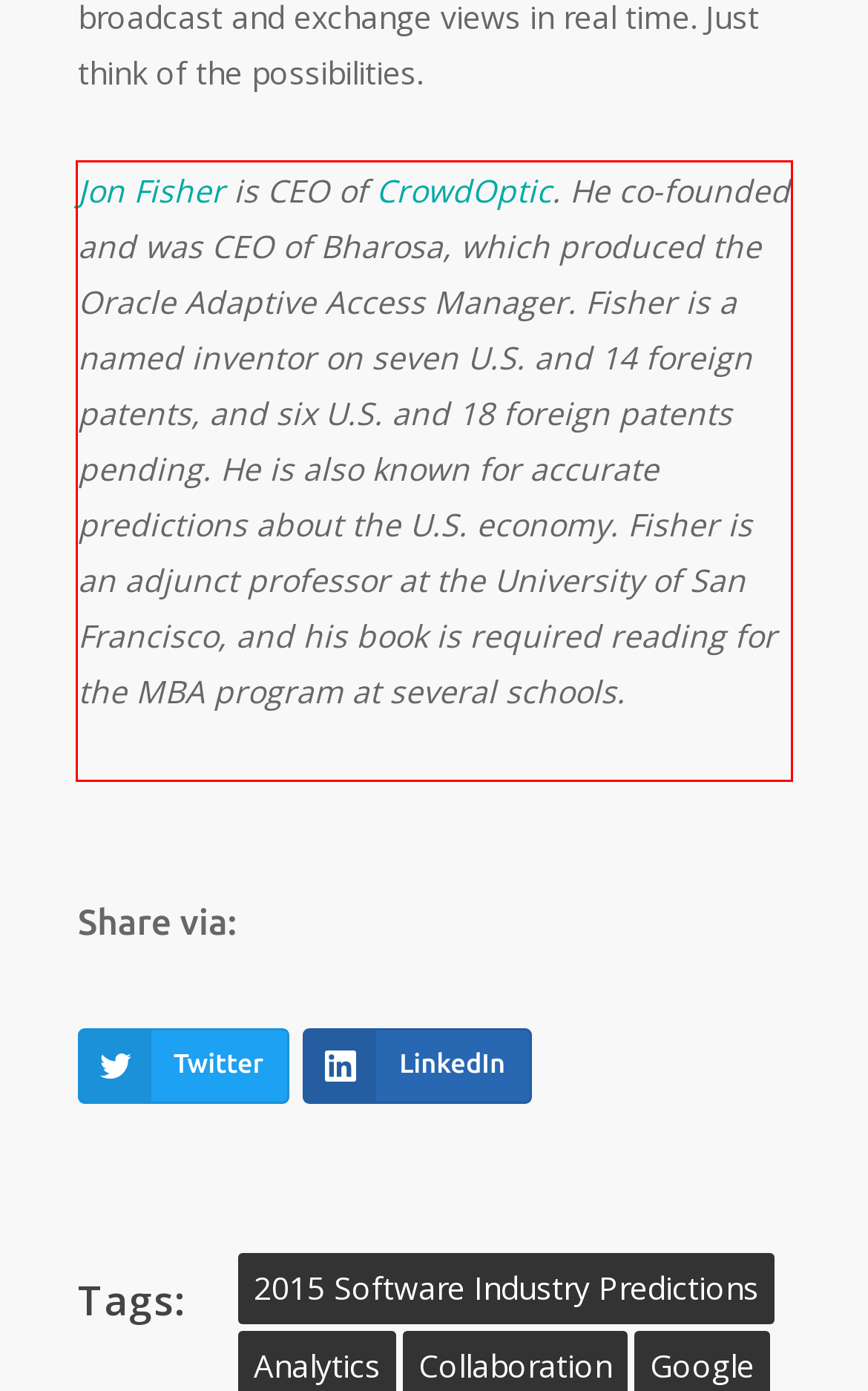Review the screenshot of the webpage and recognize the text inside the red rectangle bounding box. Provide the extracted text content.

Jon Fisher is CEO of CrowdOptic. He co-founded and was CEO of Bharosa, which produced the Oracle Adaptive Access Manager. Fisher is a named inventor on seven U.S. and 14 foreign patents, and six U.S. and 18 foreign patents pending. He is also known for accurate predictions about the U.S. economy. Fisher is an adjunct professor at the University of San Francisco, and his book is required reading for the MBA program at several schools.